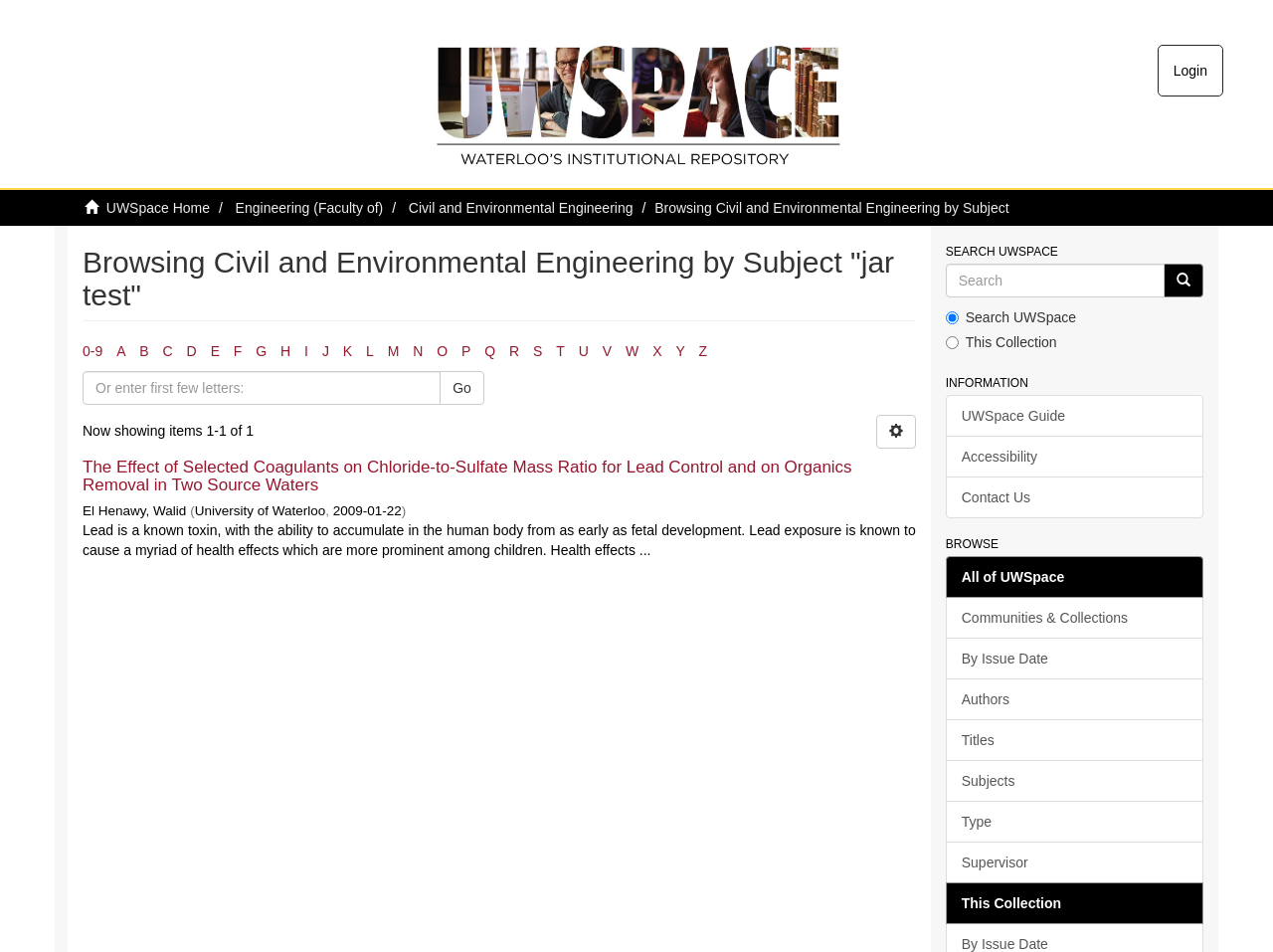Find the bounding box coordinates of the area to click in order to follow the instruction: "Login to the system".

[0.91, 0.048, 0.96, 0.1]